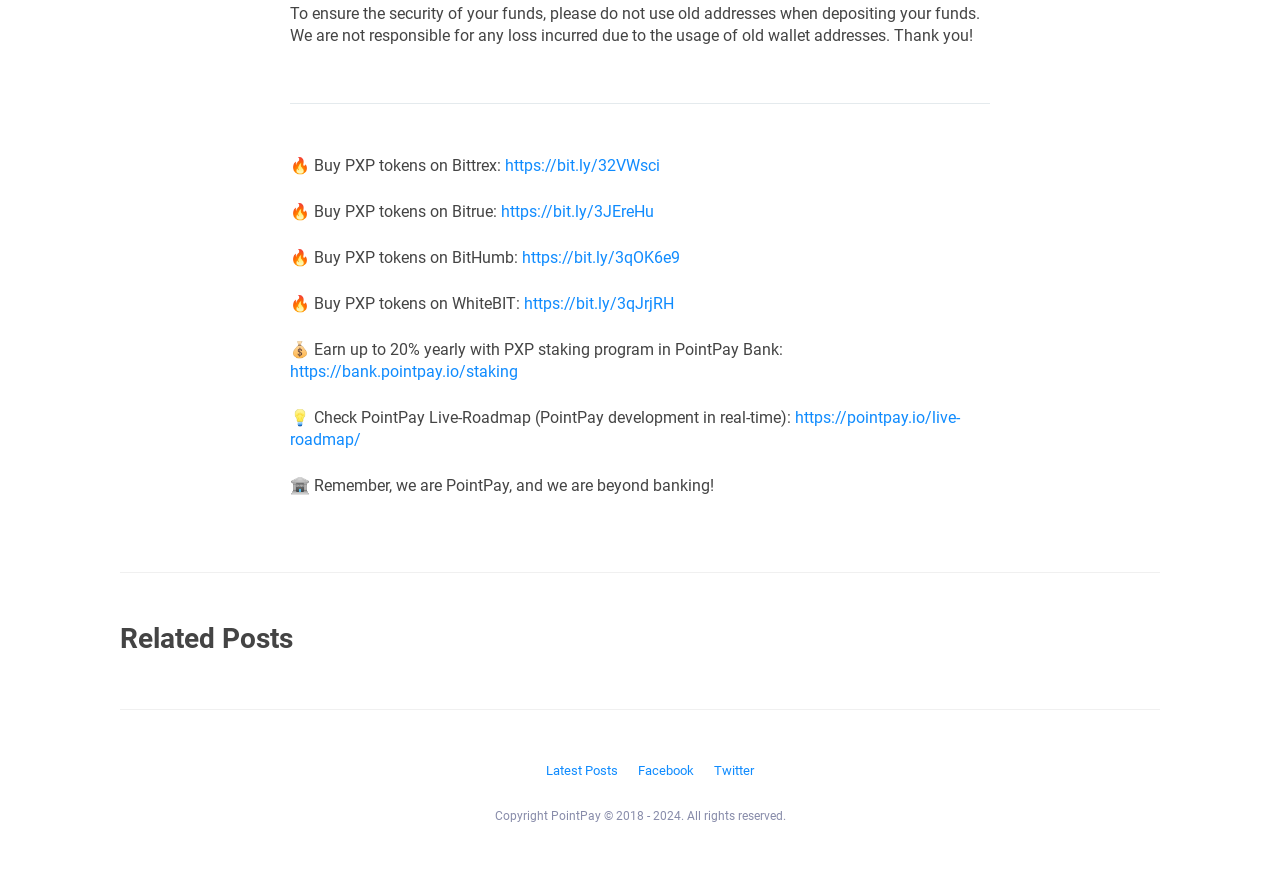Please mark the bounding box coordinates of the area that should be clicked to carry out the instruction: "Visit Facebook".

[0.498, 0.87, 0.542, 0.899]